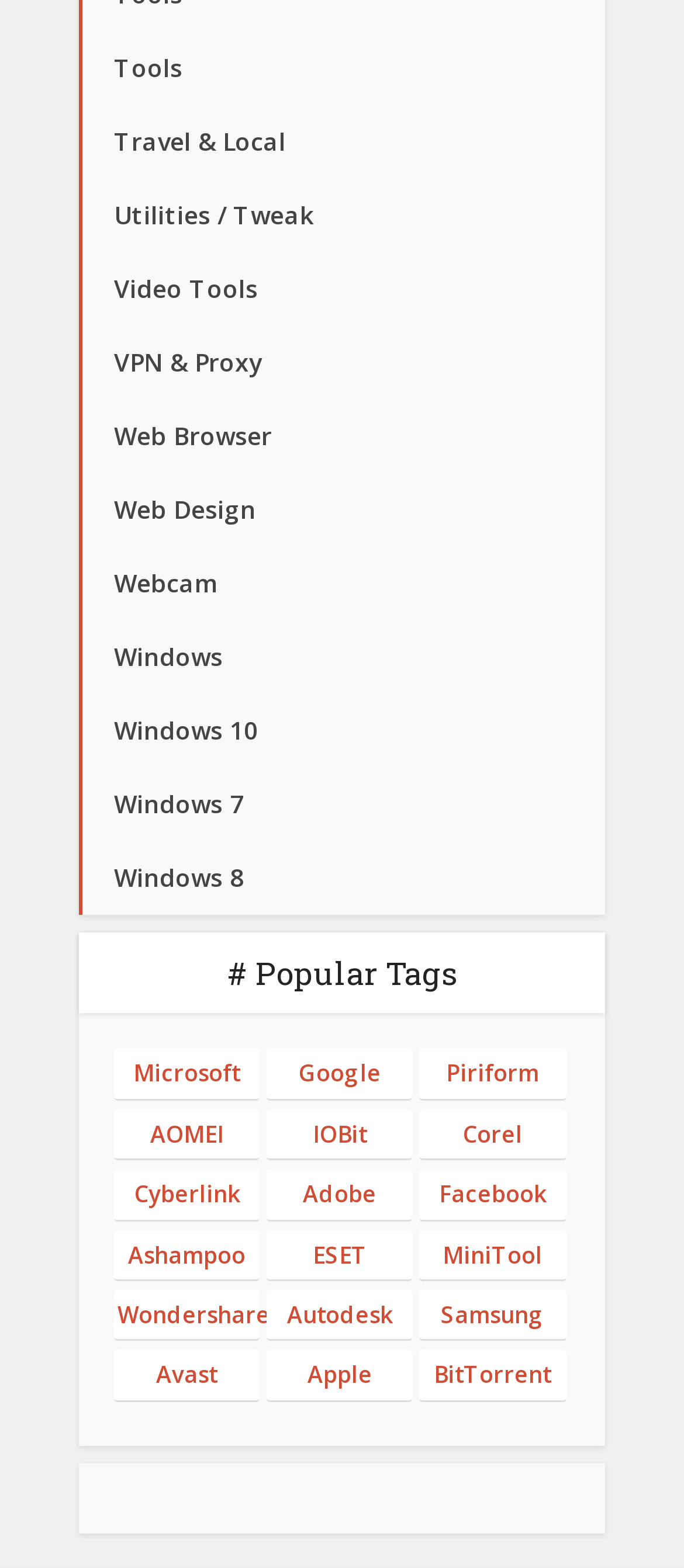Please identify the coordinates of the bounding box that should be clicked to fulfill this instruction: "Browse Windows 10".

[0.115, 0.443, 0.885, 0.49]